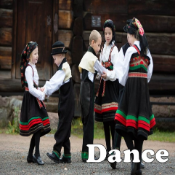Capture every detail in the image and describe it fully.

In this vibrant image, a group of children dressed in traditional clothing engage in a lively dance, showcasing the rich cultural heritage of folk performances. They are adorned in matching outfits that feature dark skirts with colorful stripes, symbolizing regional heritage. The background consists of a rustic wooden structure, adding authenticity to the scene, which captures a moment of joy and camaraderie as the children dance in unison. The word "Dance" is prominently displayed, emphasizing the lively activity and inviting viewers to appreciate the art of traditional dancing. This image encapsulates the essence of community and the celebration of cultural traditions through music and motion.